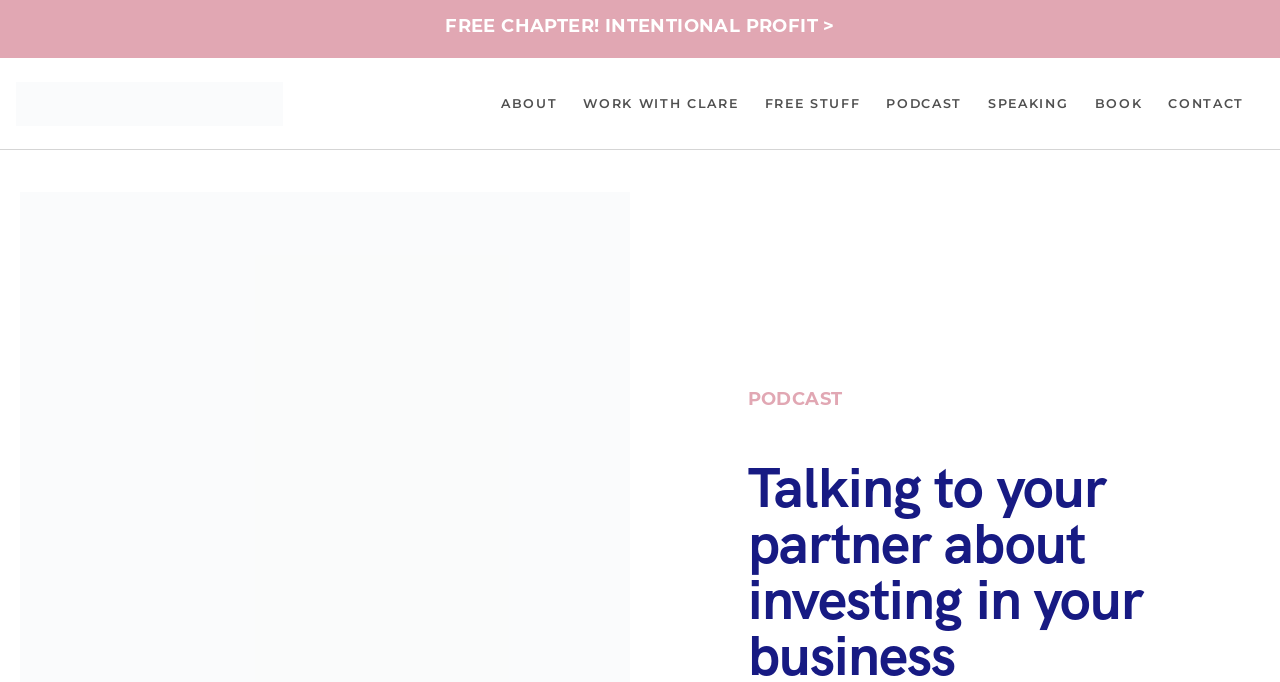Specify the bounding box coordinates of the area to click in order to follow the given instruction: "Get a free chapter of Intentional Profit."

[0.348, 0.022, 0.652, 0.054]